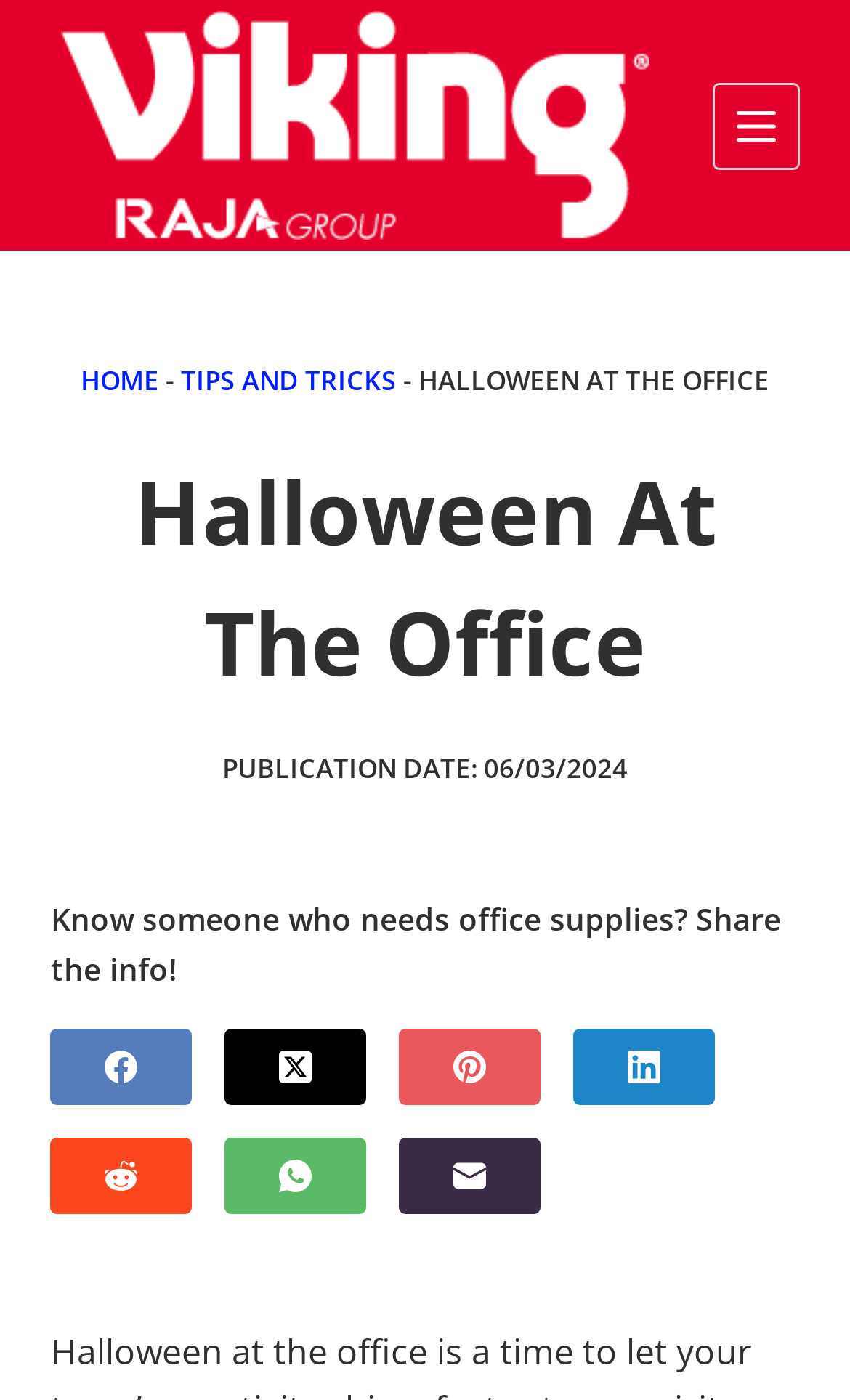Identify the text that serves as the heading for the webpage and generate it.

Halloween At The Office